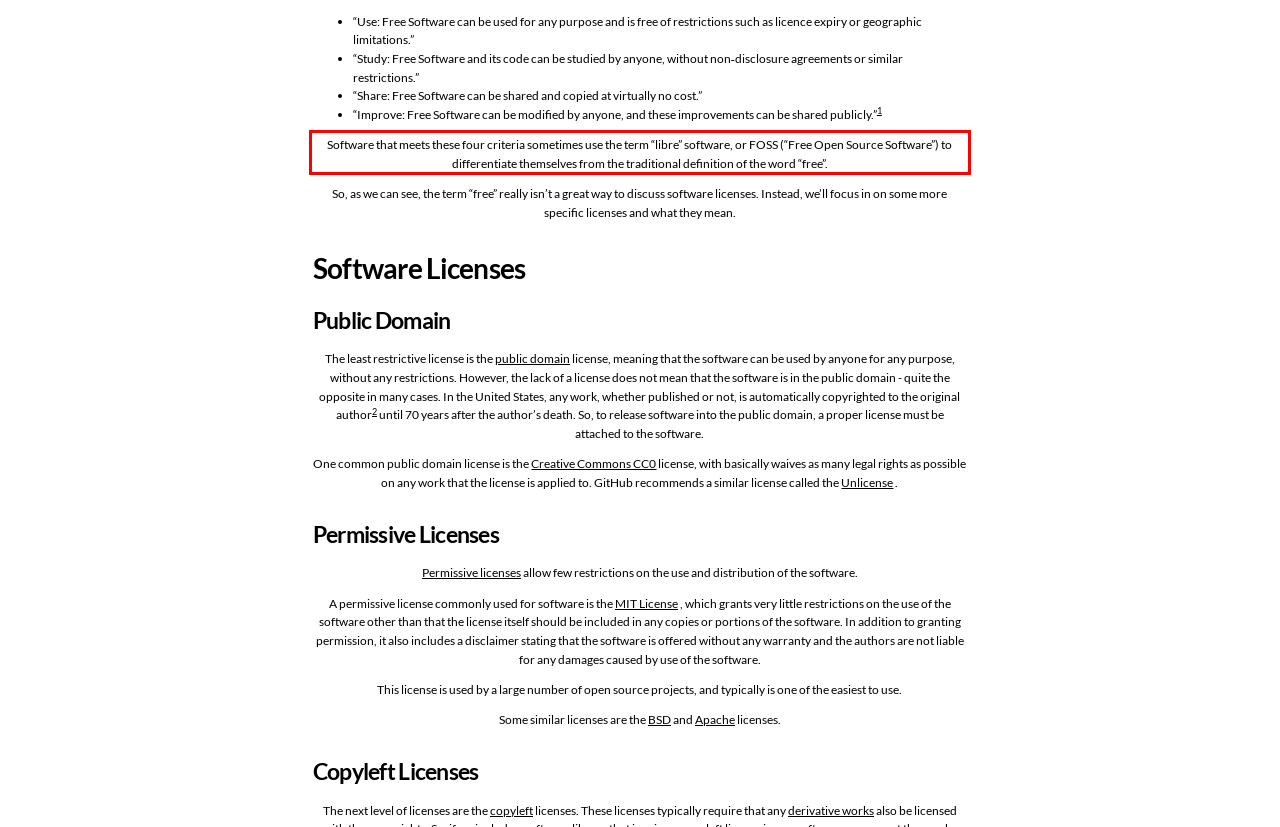Examine the screenshot of the webpage, locate the red bounding box, and generate the text contained within it.

Software that meets these four criteria sometimes use the term “libre” software, or FOSS (“Free Open Source Software”) to differentiate themselves from the traditional definition of the word “free”.